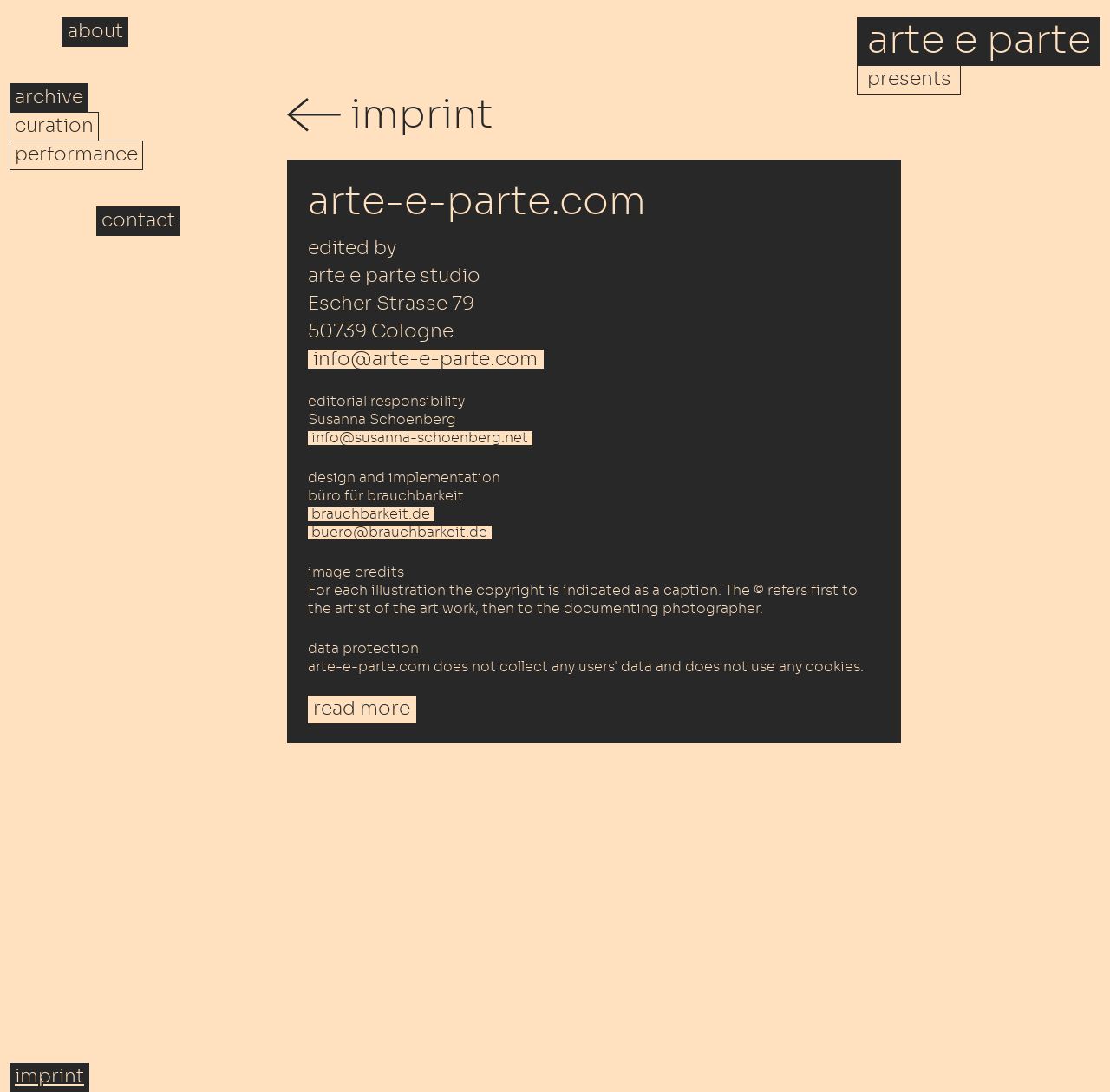Answer briefly with one word or phrase:
Who is responsible for design and implementation?

büro für brauchbarkeit